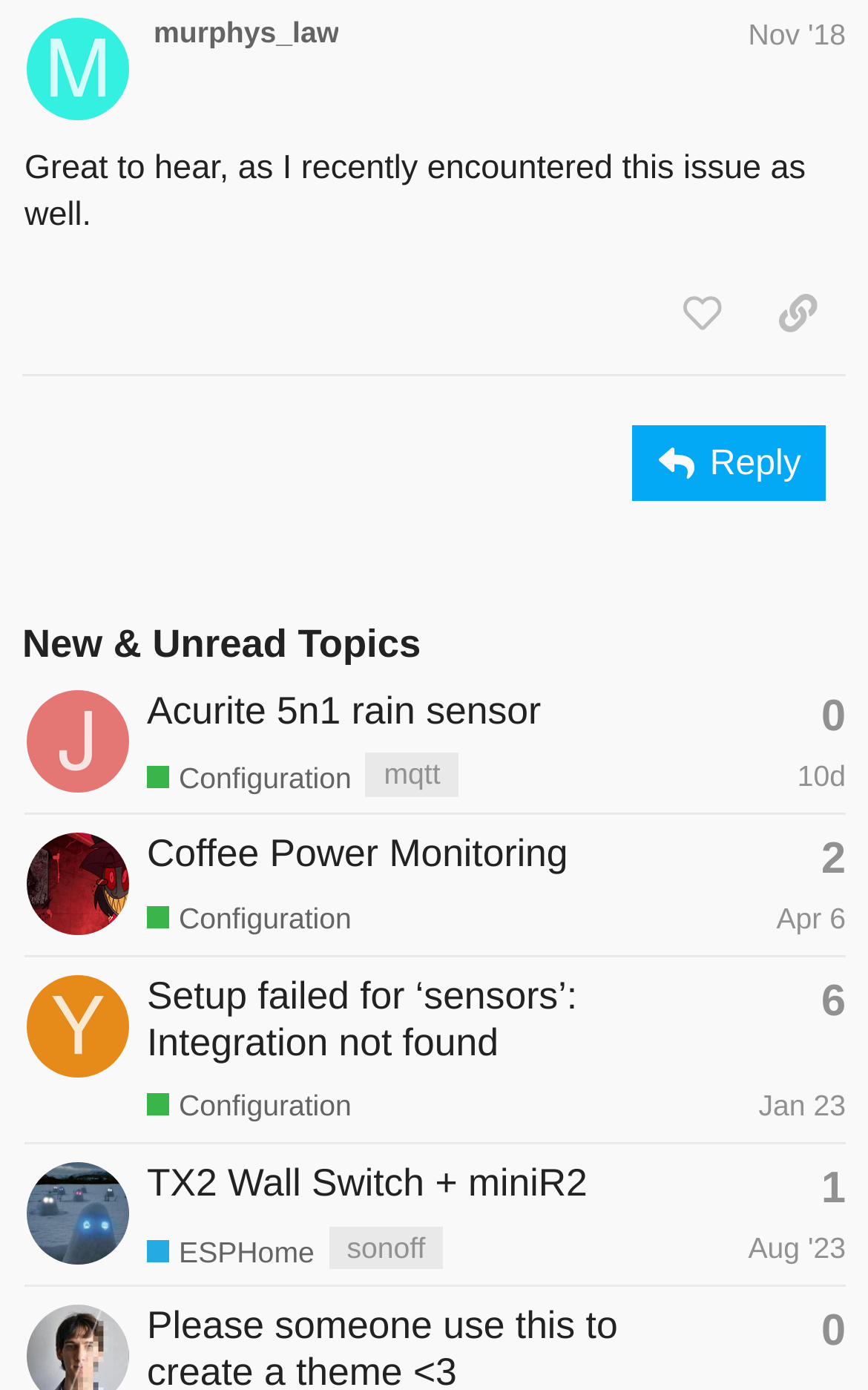Identify the bounding box coordinates for the UI element described by the following text: "TX2 Wall Switch + miniR2". Provide the coordinates as four float numbers between 0 and 1, in the format [left, top, right, bottom].

[0.169, 0.835, 0.677, 0.867]